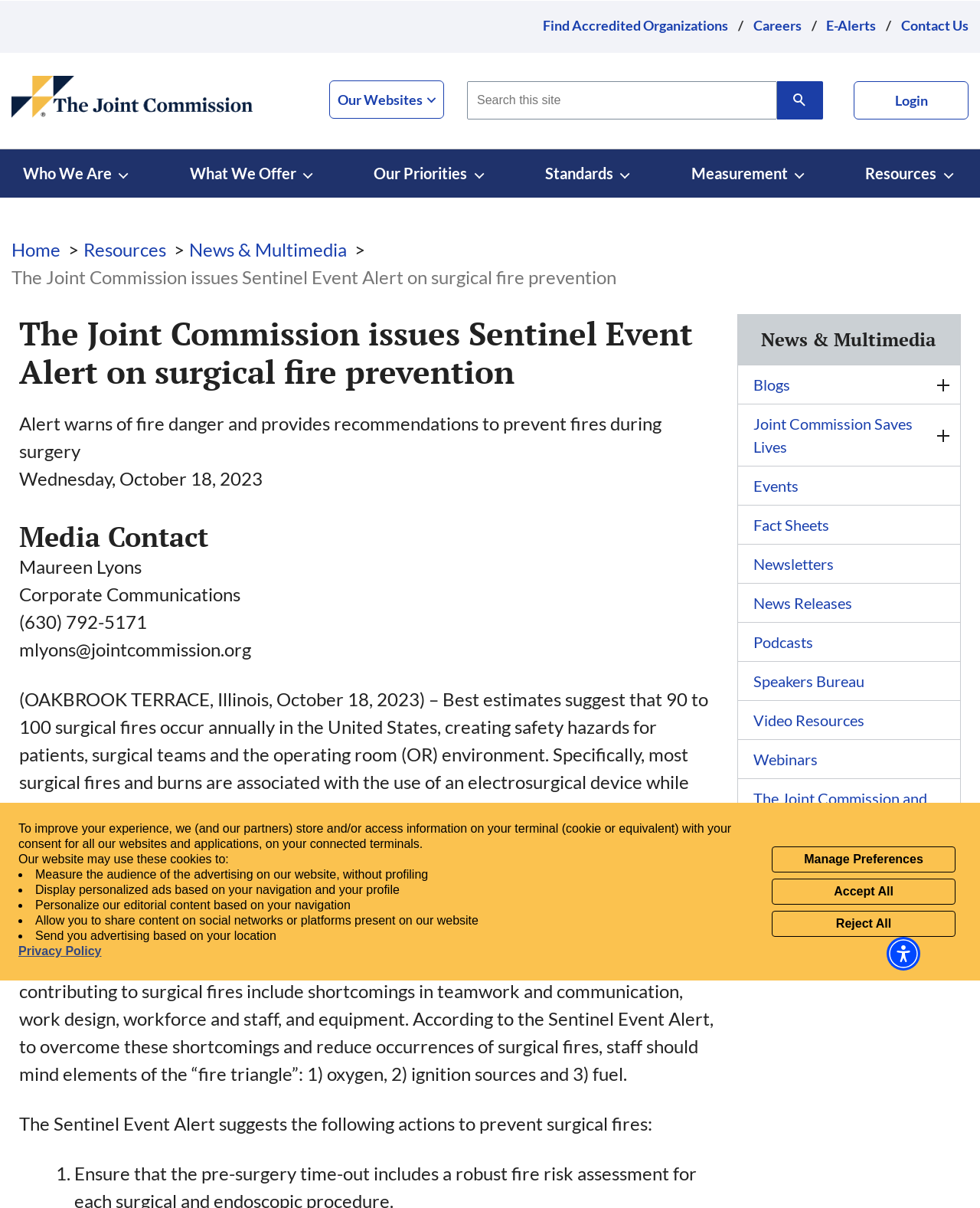What is the purpose of the Sentinel Event Alert issued by The Joint Commission? Observe the screenshot and provide a one-word or short phrase answer.

to alert surgical teams to risk factors for surgical fires